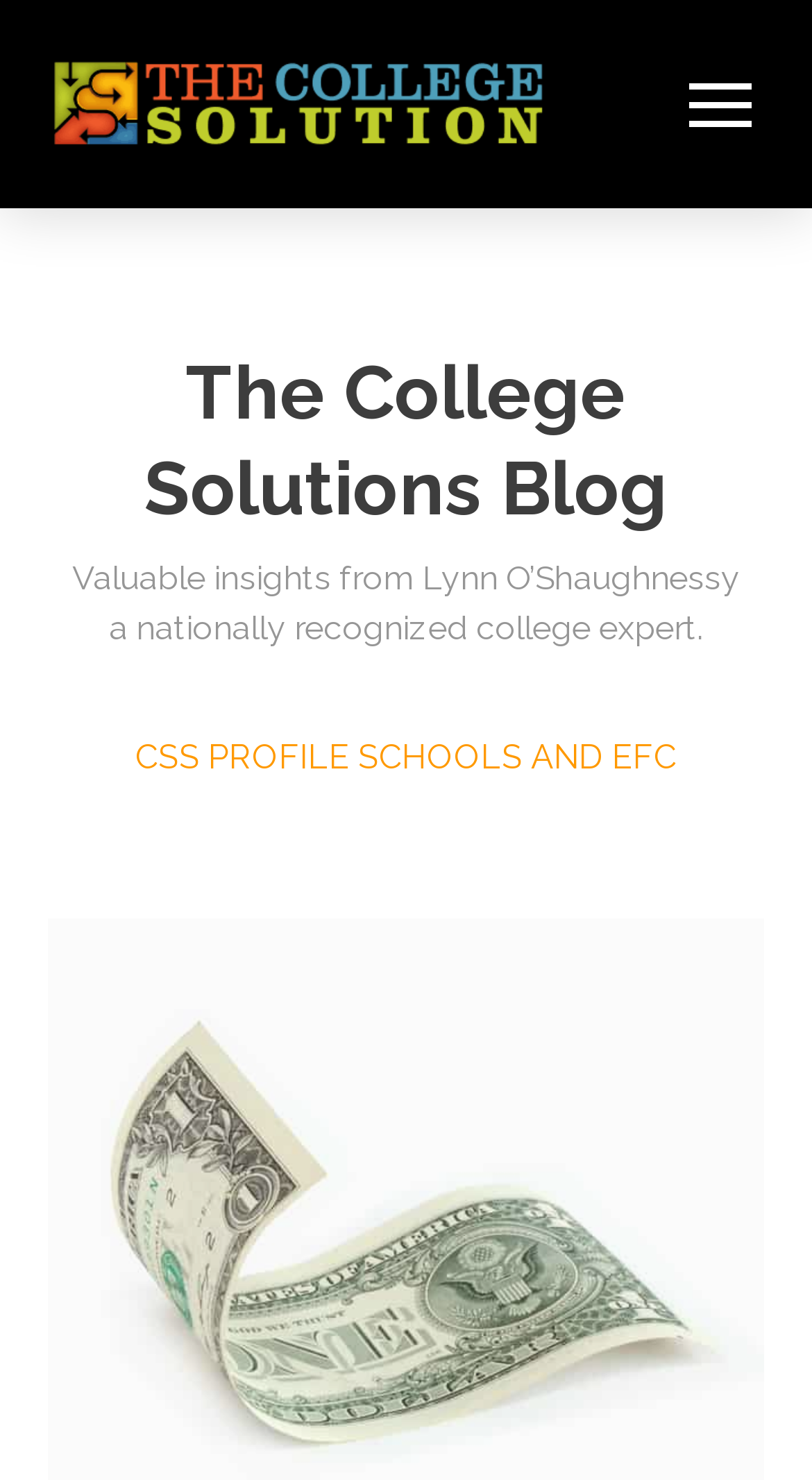Provide an in-depth caption for the webpage.

The webpage is about CSS Profile schools and EFC Archives, as indicated by the title. At the top left, there is a link and an image, both labeled "The College Solution", which suggests that this is the website's logo or branding. 

To the right of the logo, there is a button labeled "Toggle Off Canvas Content", which controls a menu that is currently not expanded. Below the logo, there is a heading that reads "The College Solutions Blog". 

Under the heading, there is a brief description of the blog's author, Lynn O'Shaughnessy, who is a nationally recognized college expert. 

Further down, there is a prominent section with the title "CSS PROFILE SCHOOLS AND EFC", which is likely the main topic of the webpage.